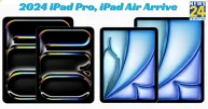What is the source of the update?
Based on the image, give a one-word or short phrase answer.

News24